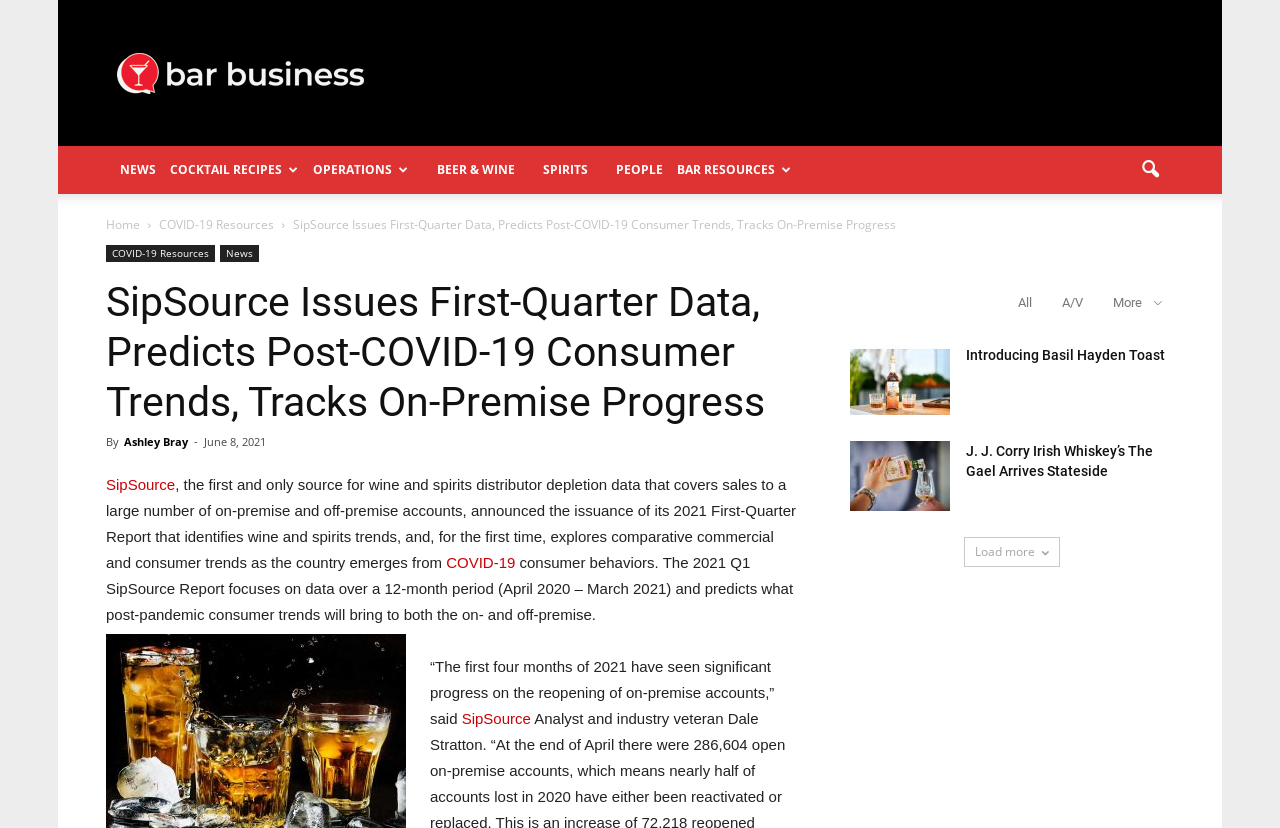What is the main heading displayed on the webpage? Please provide the text.

SipSource Issues First-Quarter Data, Predicts Post-COVID-19 Consumer Trends, Tracks On-Premise Progress